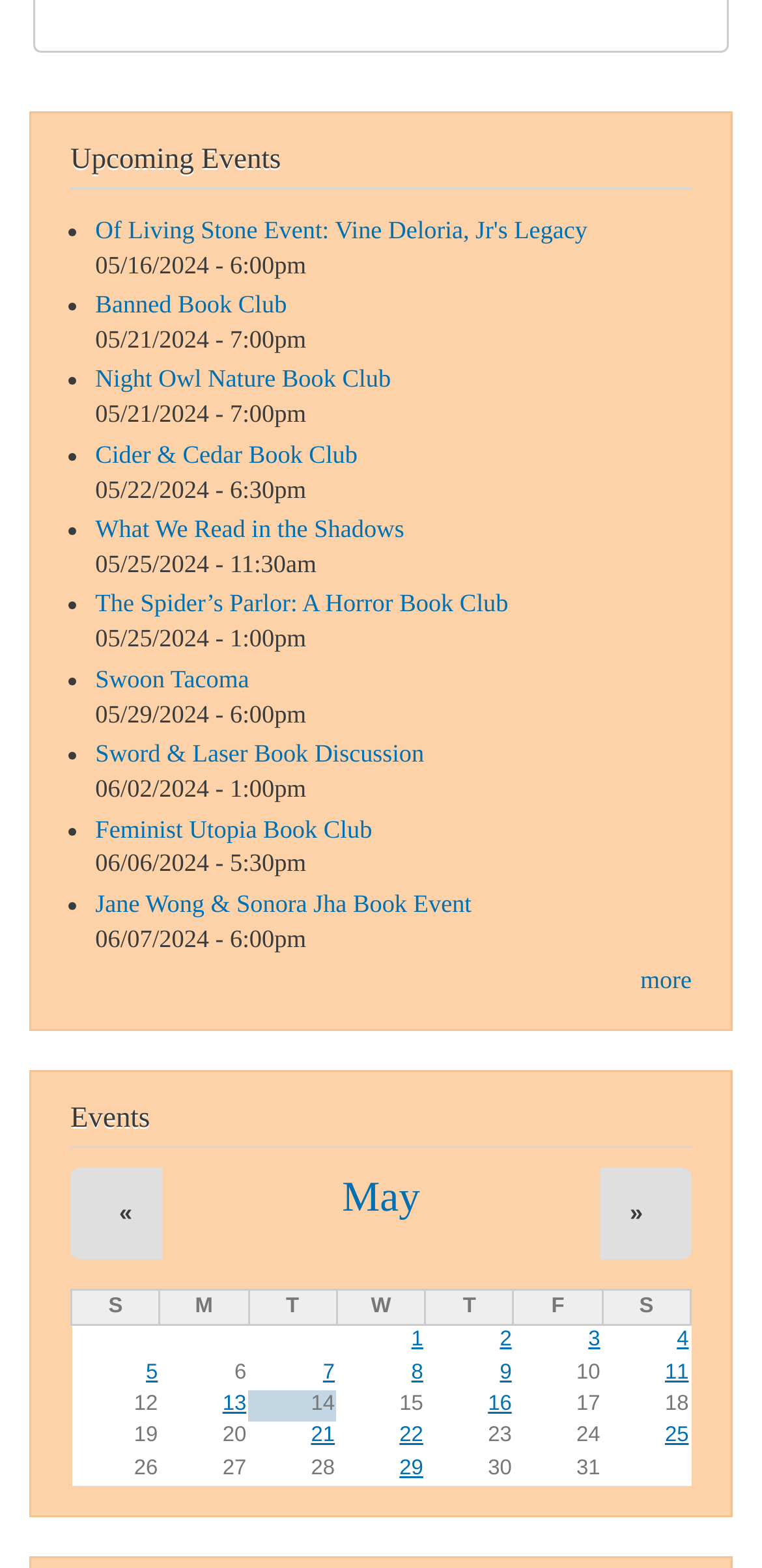Identify the bounding box coordinates for the element you need to click to achieve the following task: "Click on the 'more' link". The coordinates must be four float values ranging from 0 to 1, formatted as [left, top, right, bottom].

[0.84, 0.616, 0.908, 0.634]